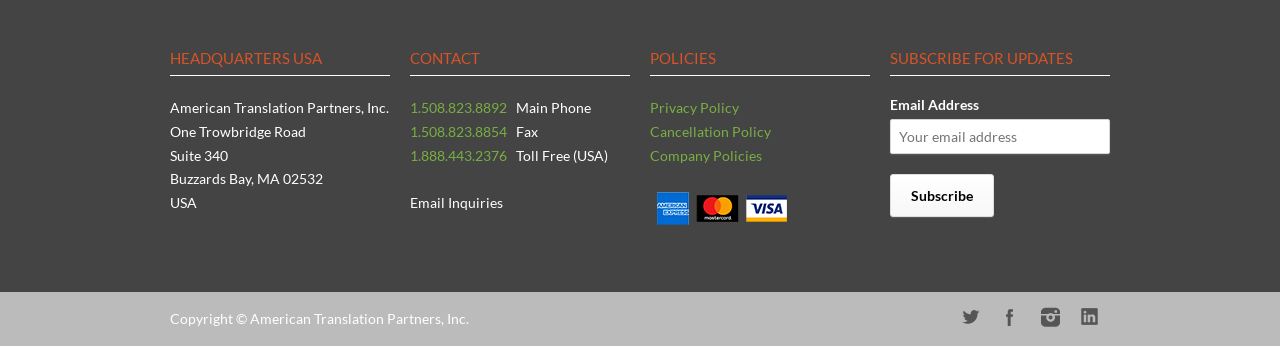Determine the bounding box coordinates for the area that needs to be clicked to fulfill this task: "Click the Subscribe button". The coordinates must be given as four float numbers between 0 and 1, i.e., [left, top, right, bottom].

[0.695, 0.503, 0.777, 0.627]